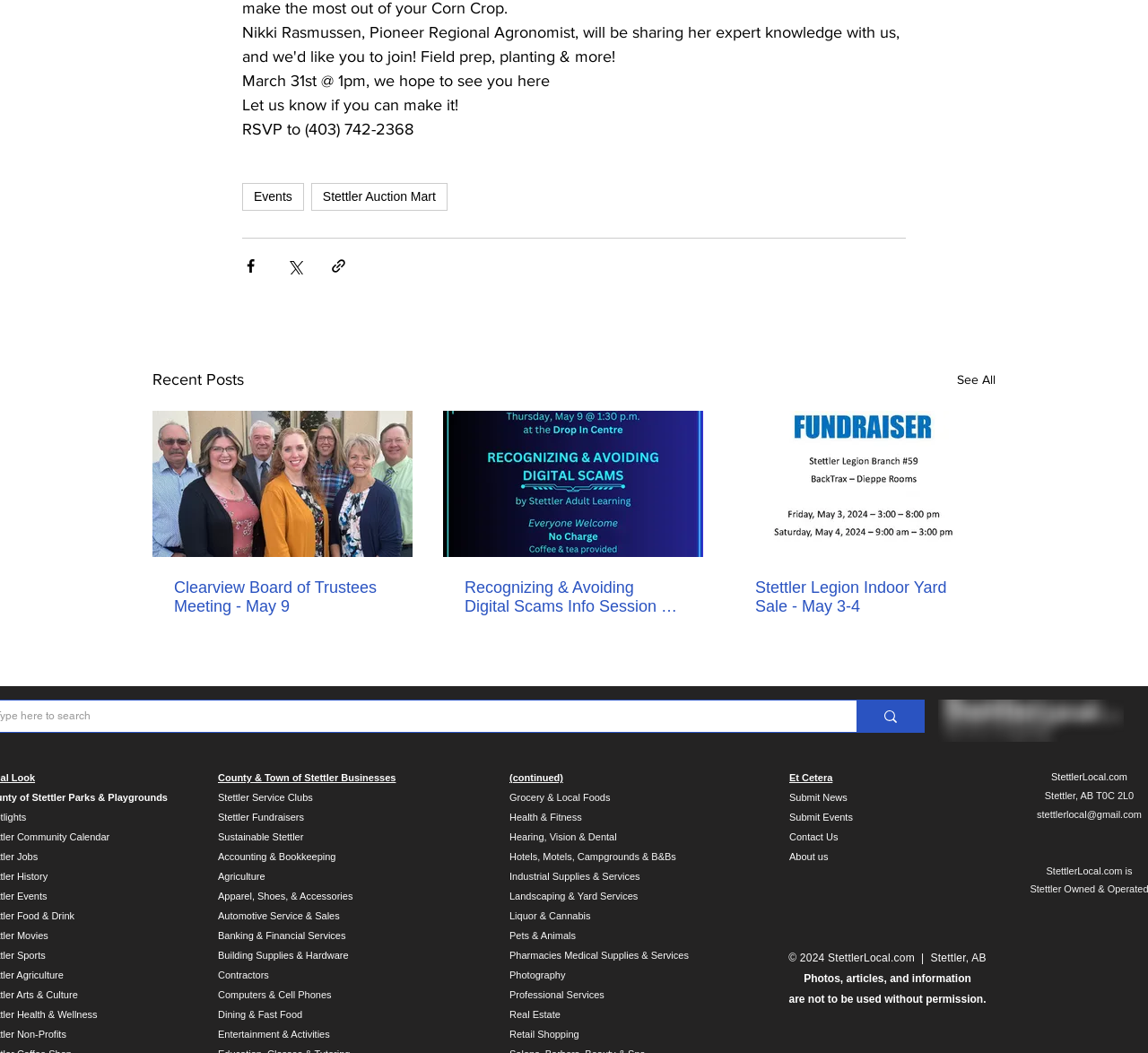What is the date of the event mentioned at the top?
Answer with a single word or phrase by referring to the visual content.

March 31st